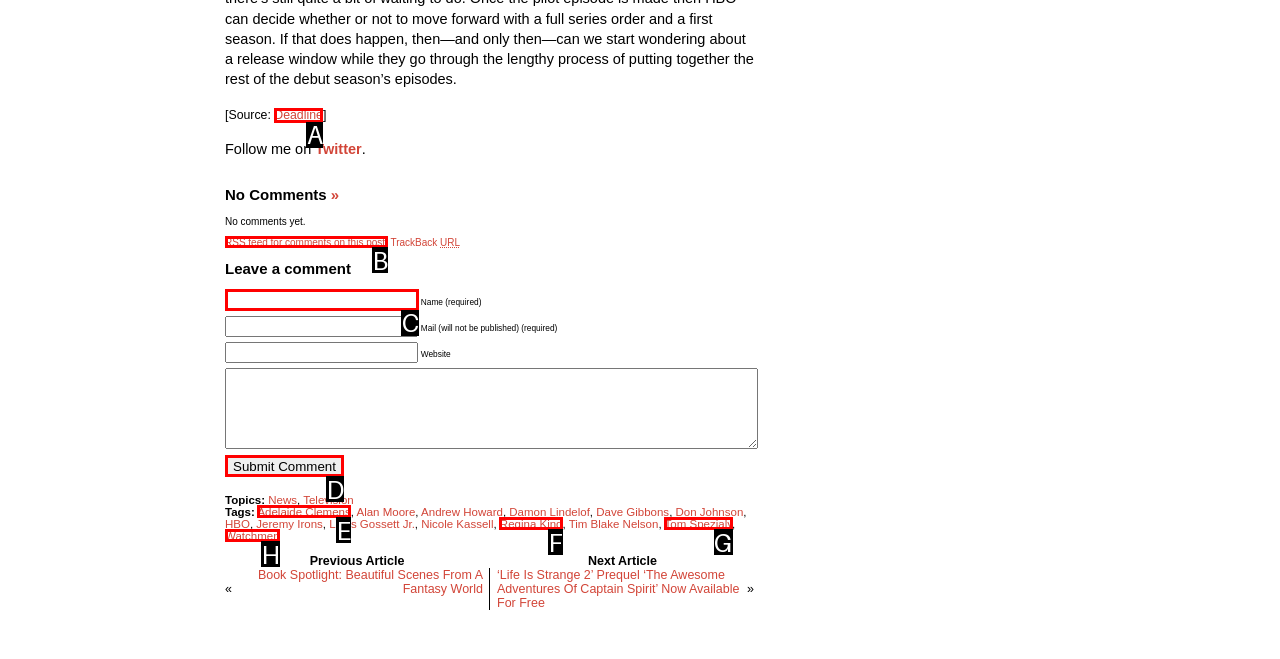To achieve the task: Enter your name in the 'Name (required)' field, indicate the letter of the correct choice from the provided options.

C